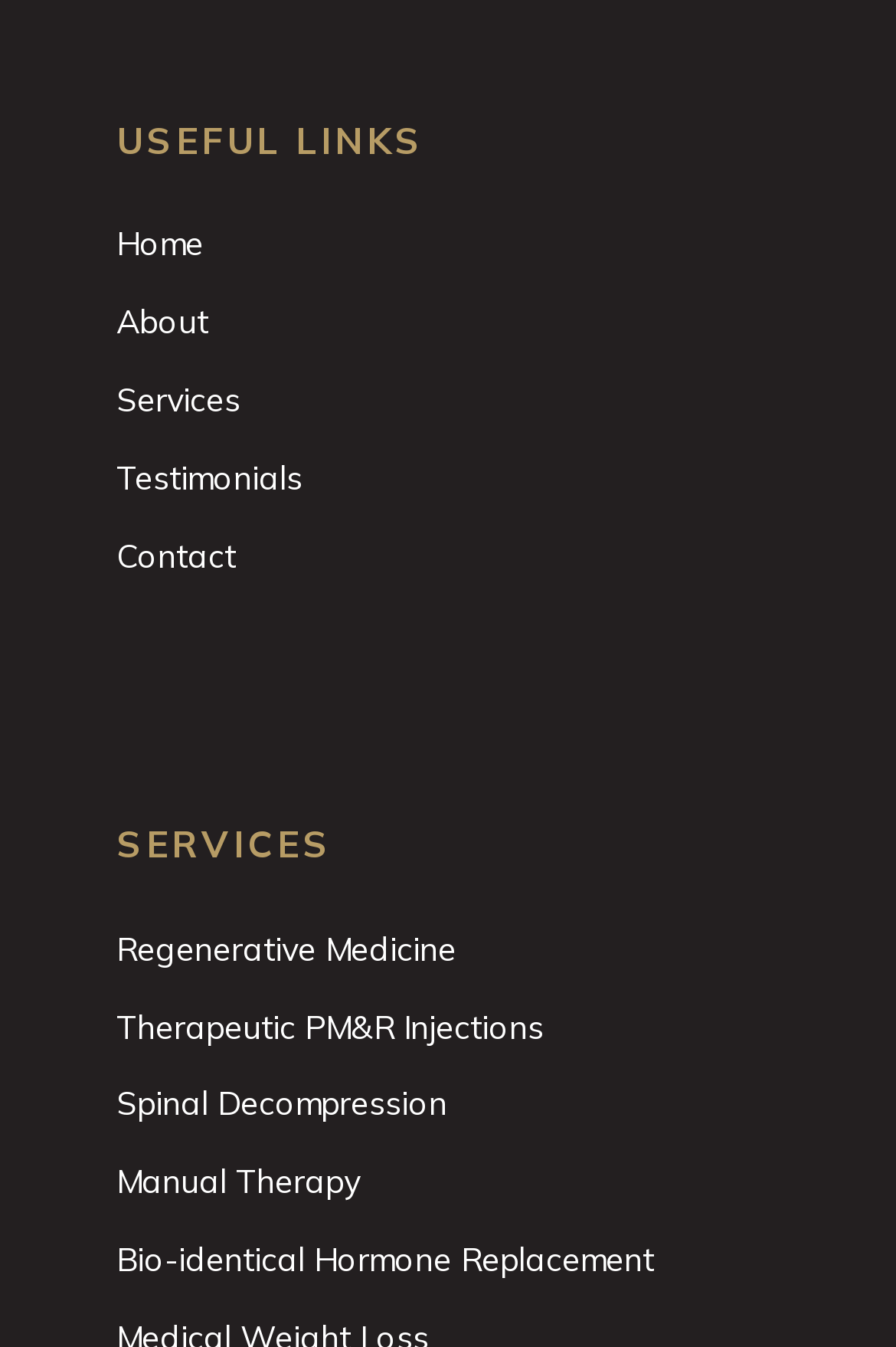Please pinpoint the bounding box coordinates for the region I should click to adhere to this instruction: "contact us".

[0.13, 0.388, 0.87, 0.437]